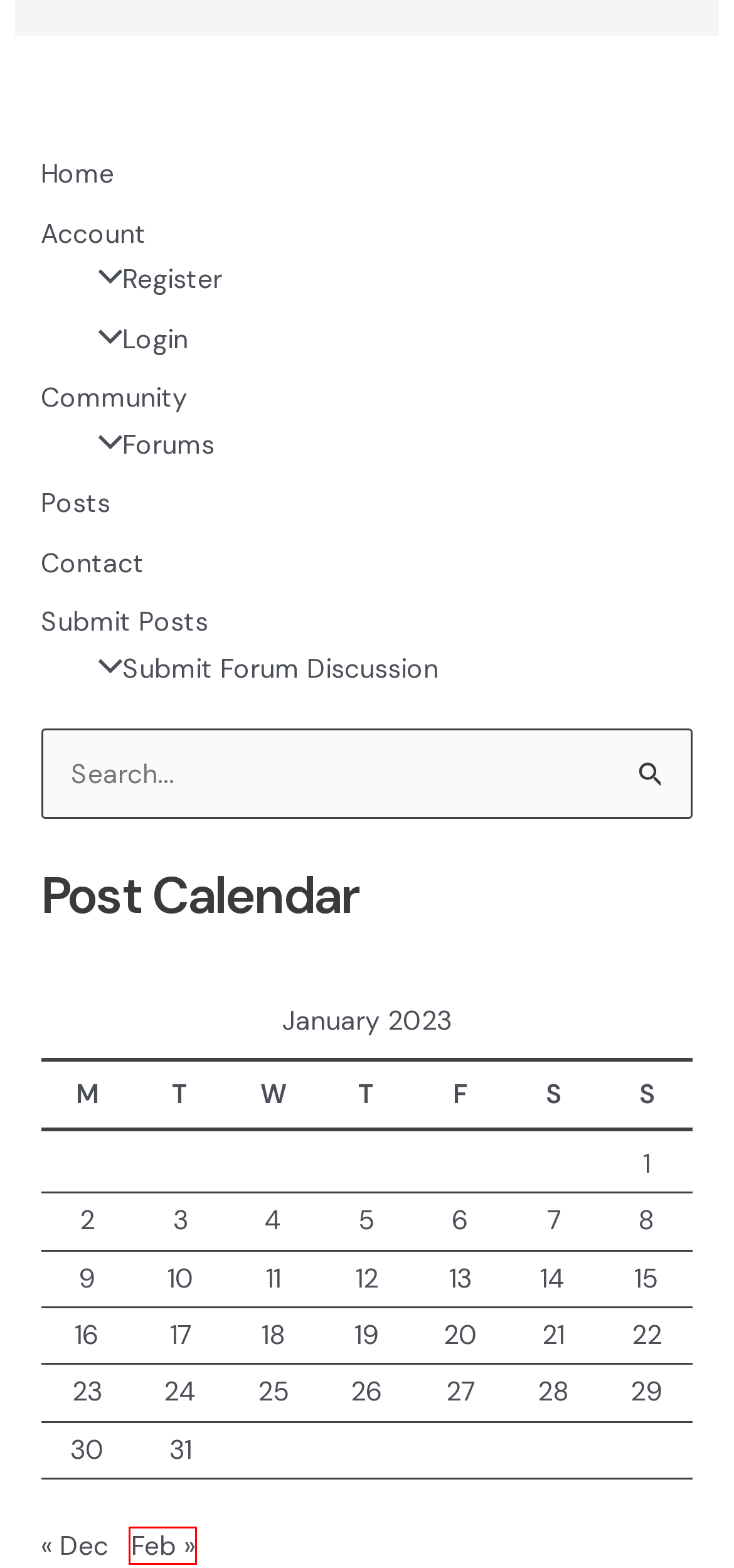You are given a screenshot of a webpage with a red bounding box around an element. Choose the most fitting webpage description for the page that appears after clicking the element within the red bounding box. Here are the candidates:
A. Thu 4 Rajab 1444AH 26-1-2023AD – Islamic Community – Groups and Forums
B. February 2023 – Islamic Community – Groups and Forums
C. Blog – Islamic Community – Groups and Forums
D. Wed 11 Jumada Al Akhira 1444AH 4-1-2023AD – Islamic Community – Groups and Forums
E. Submit Forum Topic – Islamic Community – Groups and Forums
F. Fri 13 Jumada Al Akhira 1444AH 6-1-2023AD – Islamic Community – Groups and Forums
G. Thu 12 Jumada Al Akhira 1444AH 5-1-2023AD – Islamic Community – Groups and Forums
H. Tue 17 Jumada Al Akhira 1444AH 10-1-2023AD – Islamic Community – Groups and Forums

B